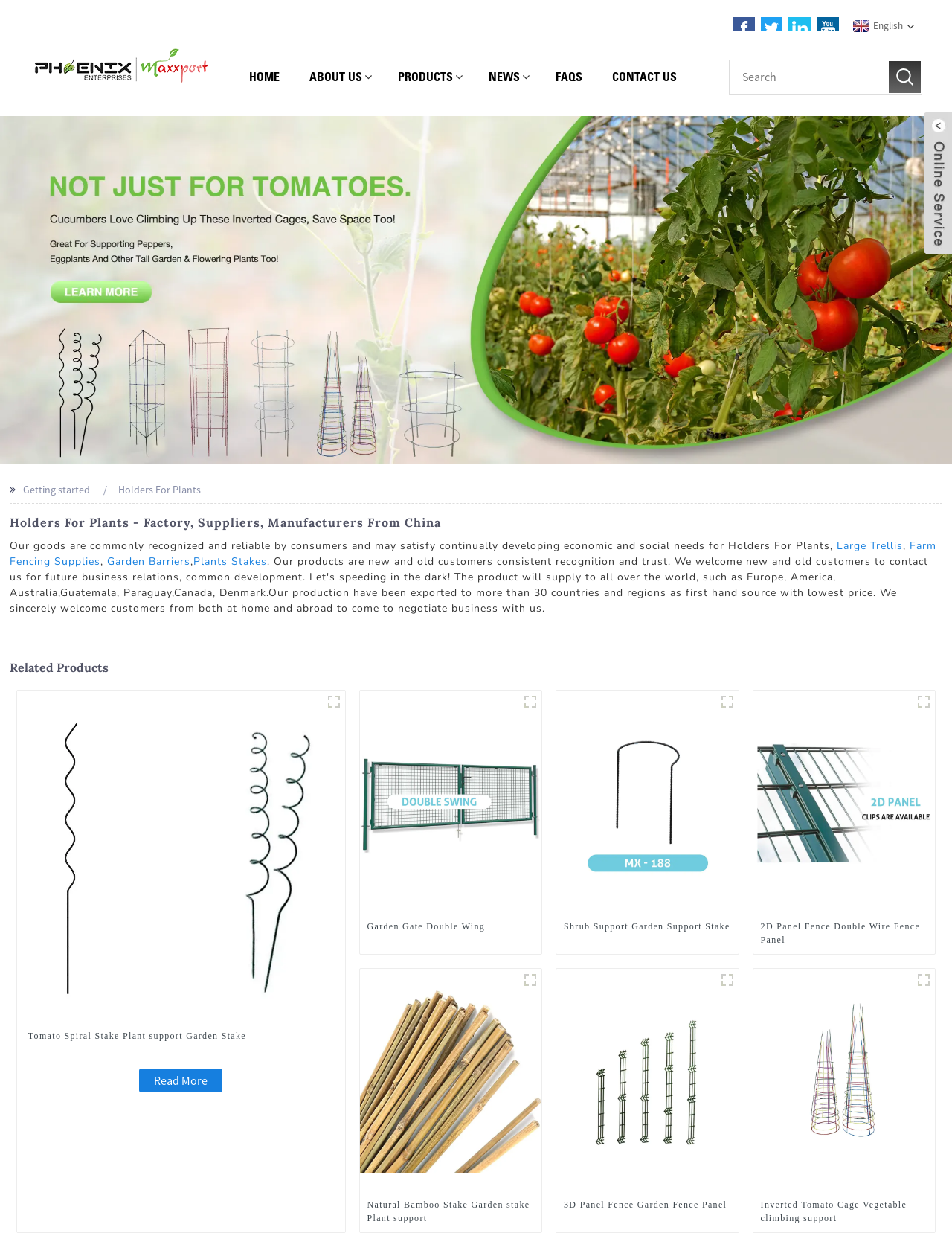What type of company is this website representing?
Answer with a single word or phrase, using the screenshot for reference.

Manufacturer and supplier